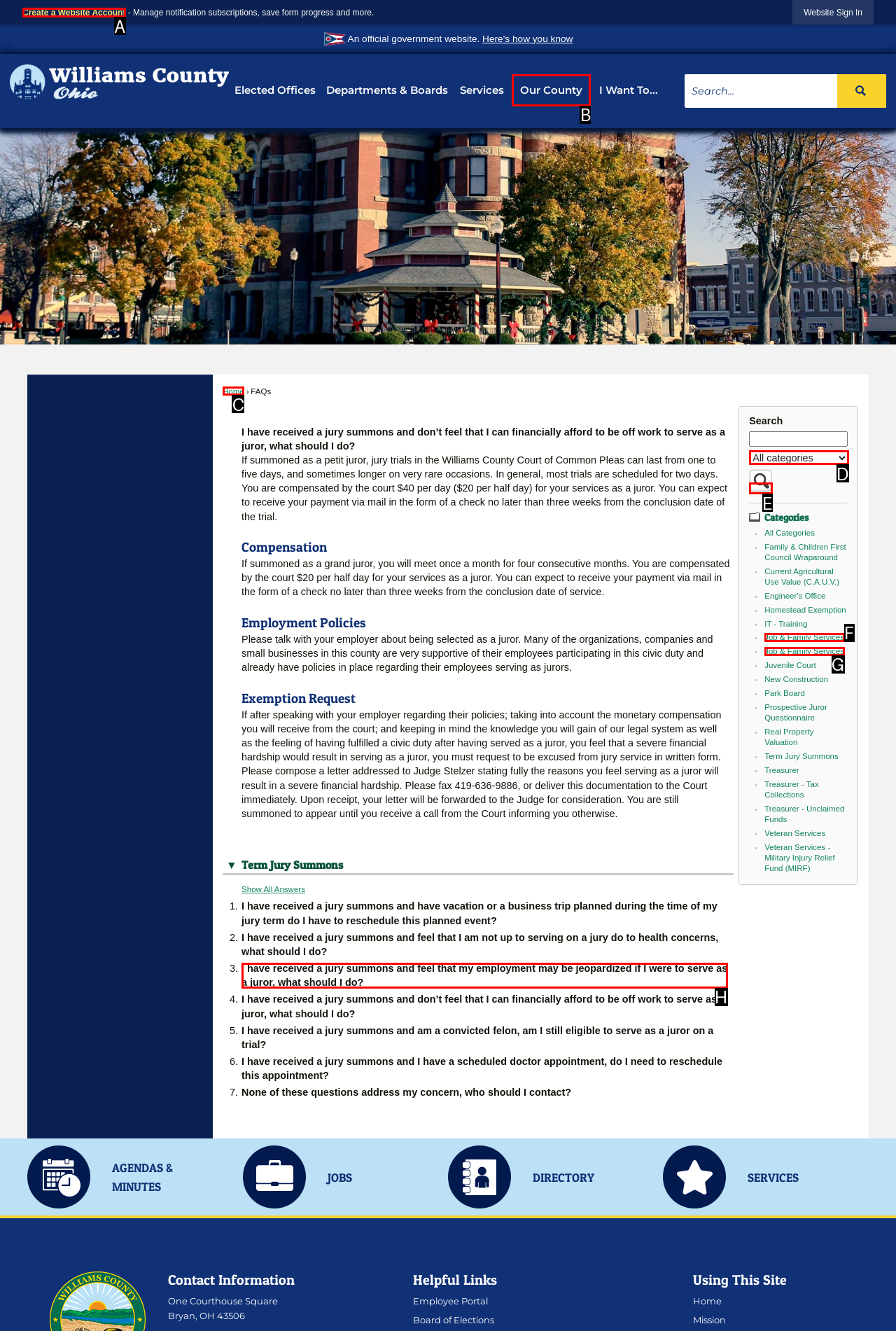Given the task: Create a Website Account, point out the letter of the appropriate UI element from the marked options in the screenshot.

A